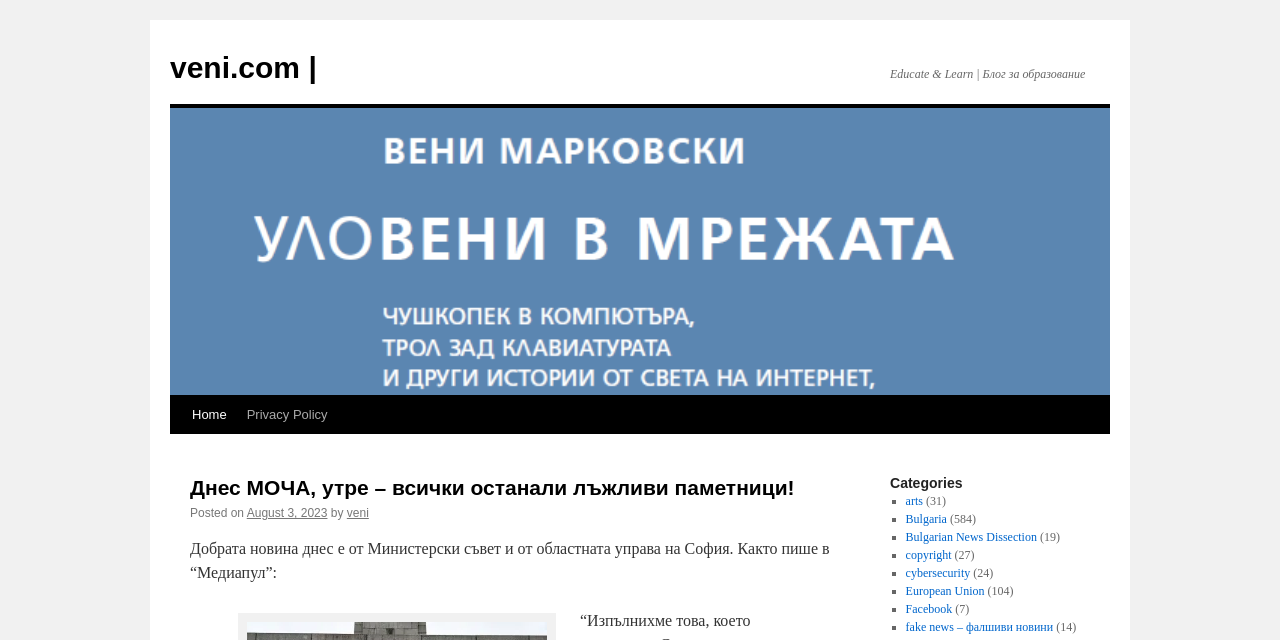Determine the bounding box coordinates for the clickable element required to fulfill the instruction: "Check the 'Privacy Policy'". Provide the coordinates as four float numbers between 0 and 1, i.e., [left, top, right, bottom].

[0.185, 0.619, 0.264, 0.678]